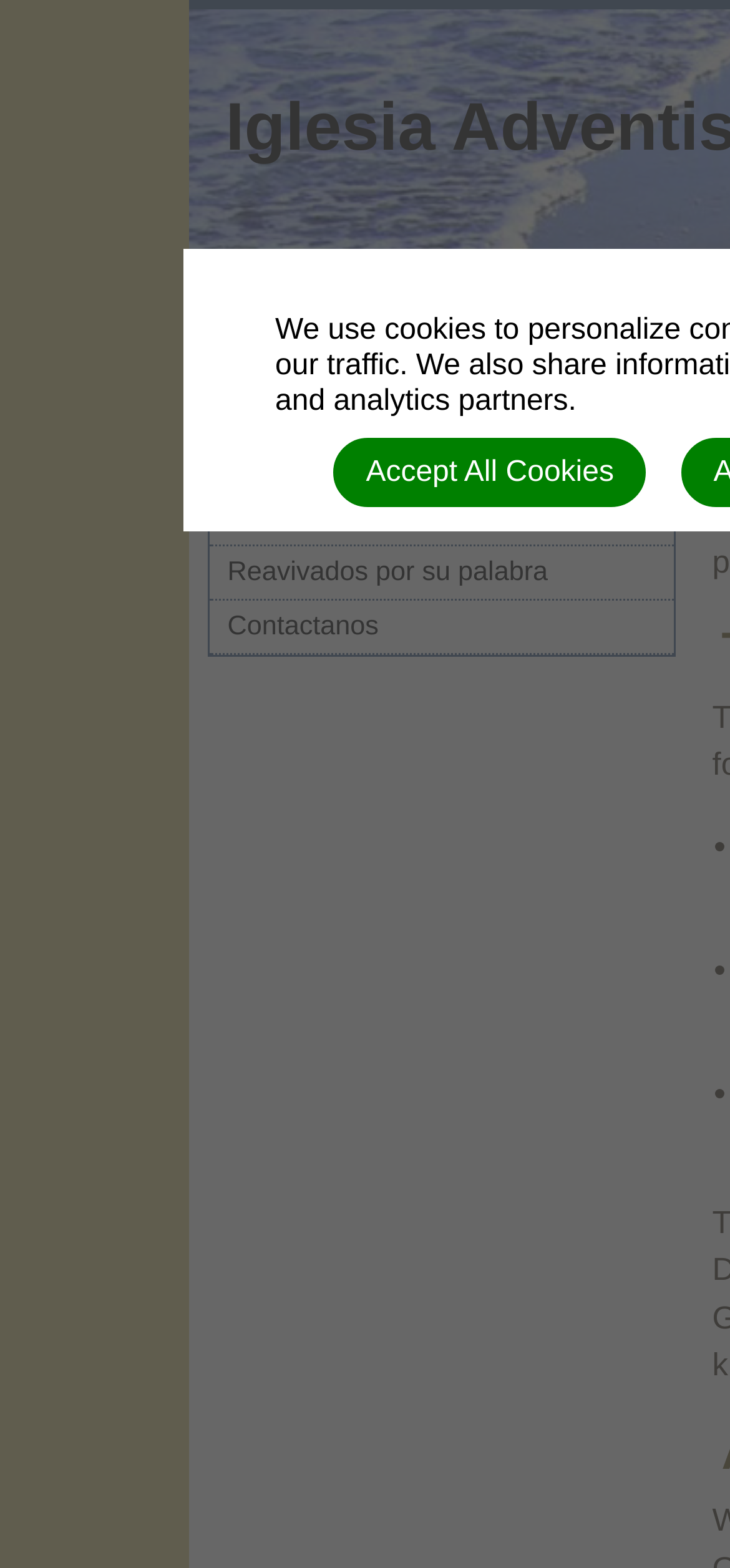What is the last link on the webpage?
Based on the image, please offer an in-depth response to the question.

The last link on the webpage is 'Contactanos' which is located at the bottom of the top section of the webpage with a bounding box coordinate of [0.286, 0.383, 0.922, 0.418].